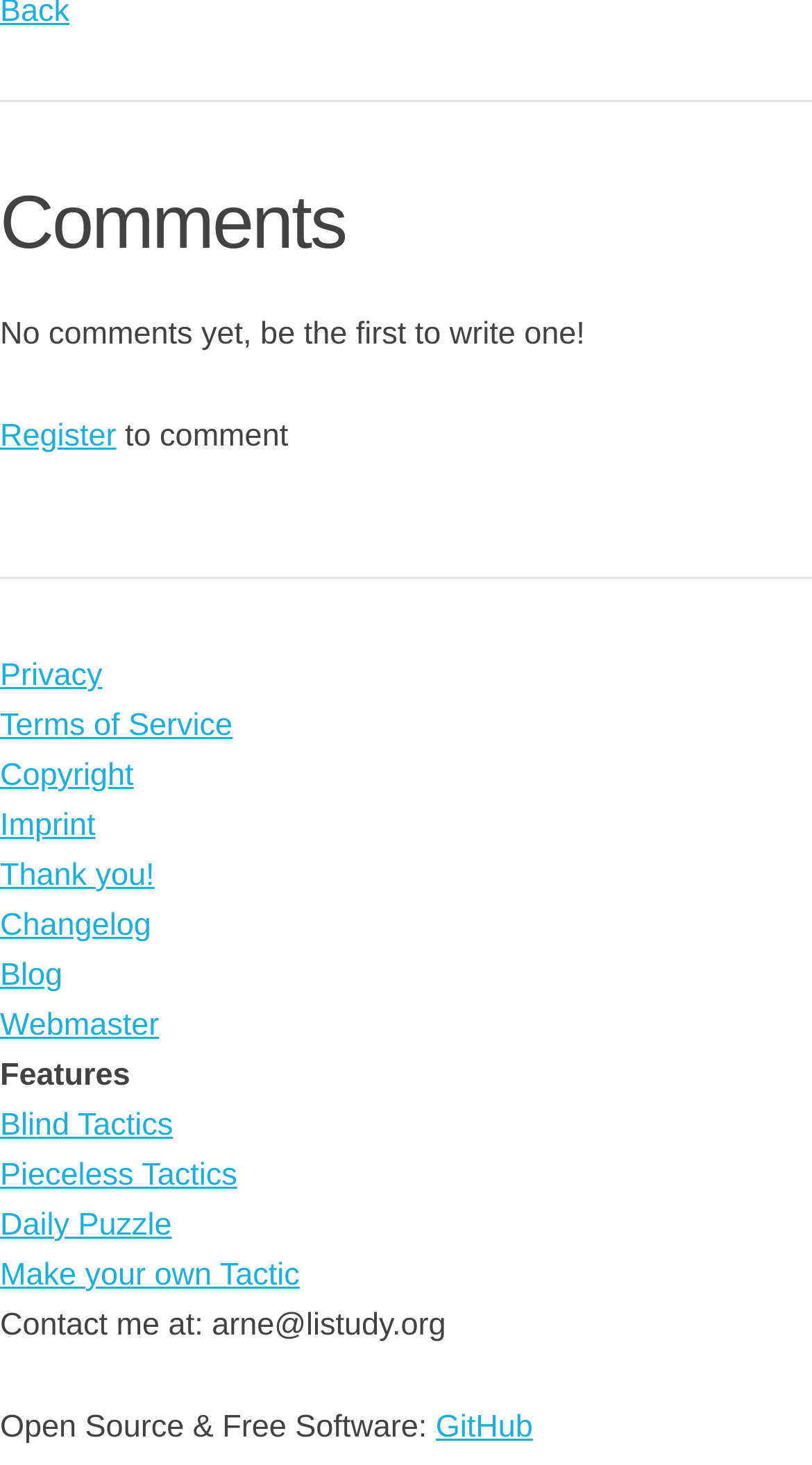Based on the element description Make your own Tactic, identify the bounding box coordinates for the UI element. The coordinates should be in the format (top-left x, top-left y, bottom-right x, bottom-right y) and within the 0 to 1 range.

[0.0, 0.858, 0.369, 0.883]